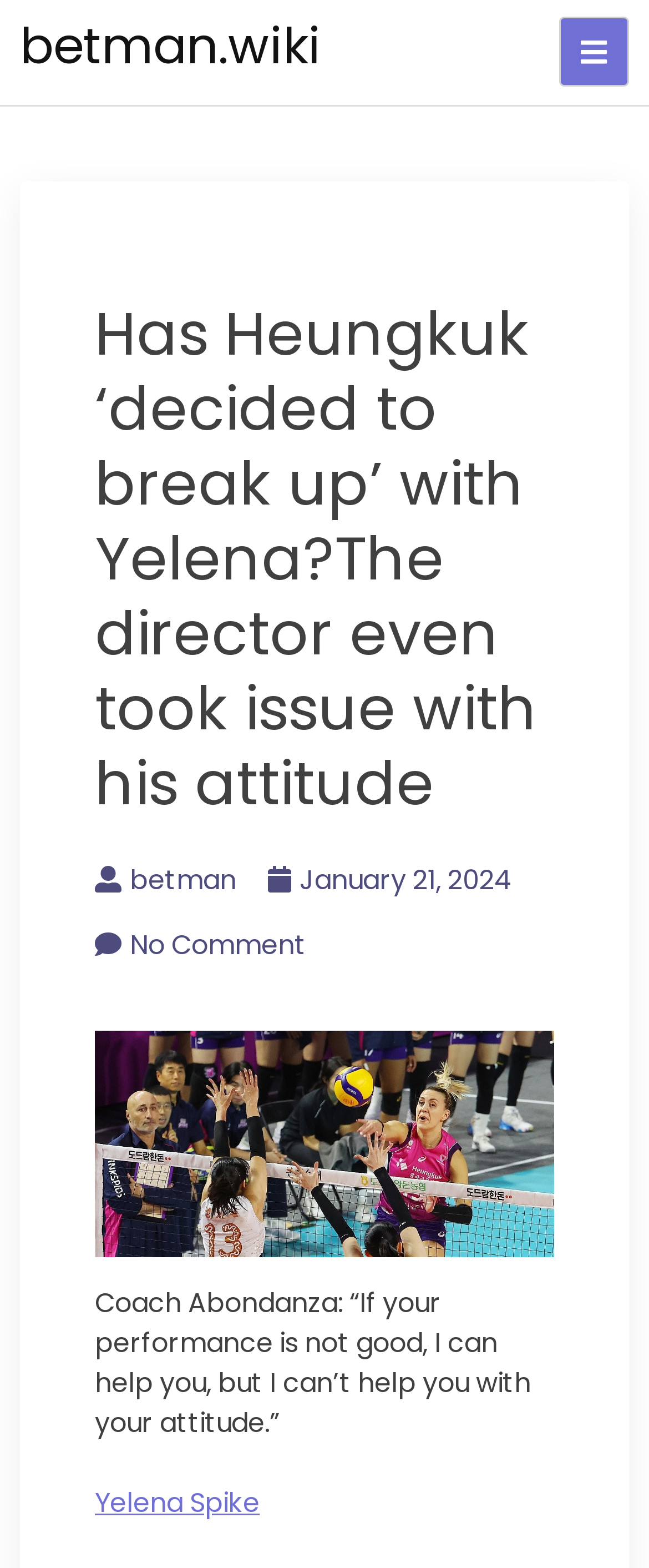Please provide the bounding box coordinates in the format (top-left x, top-left y, bottom-right x, bottom-right y). Remember, all values are floating point numbers between 0 and 1. What is the bounding box coordinate of the region described as: January 21, 2024January 21, 2024

[0.413, 0.549, 0.79, 0.573]